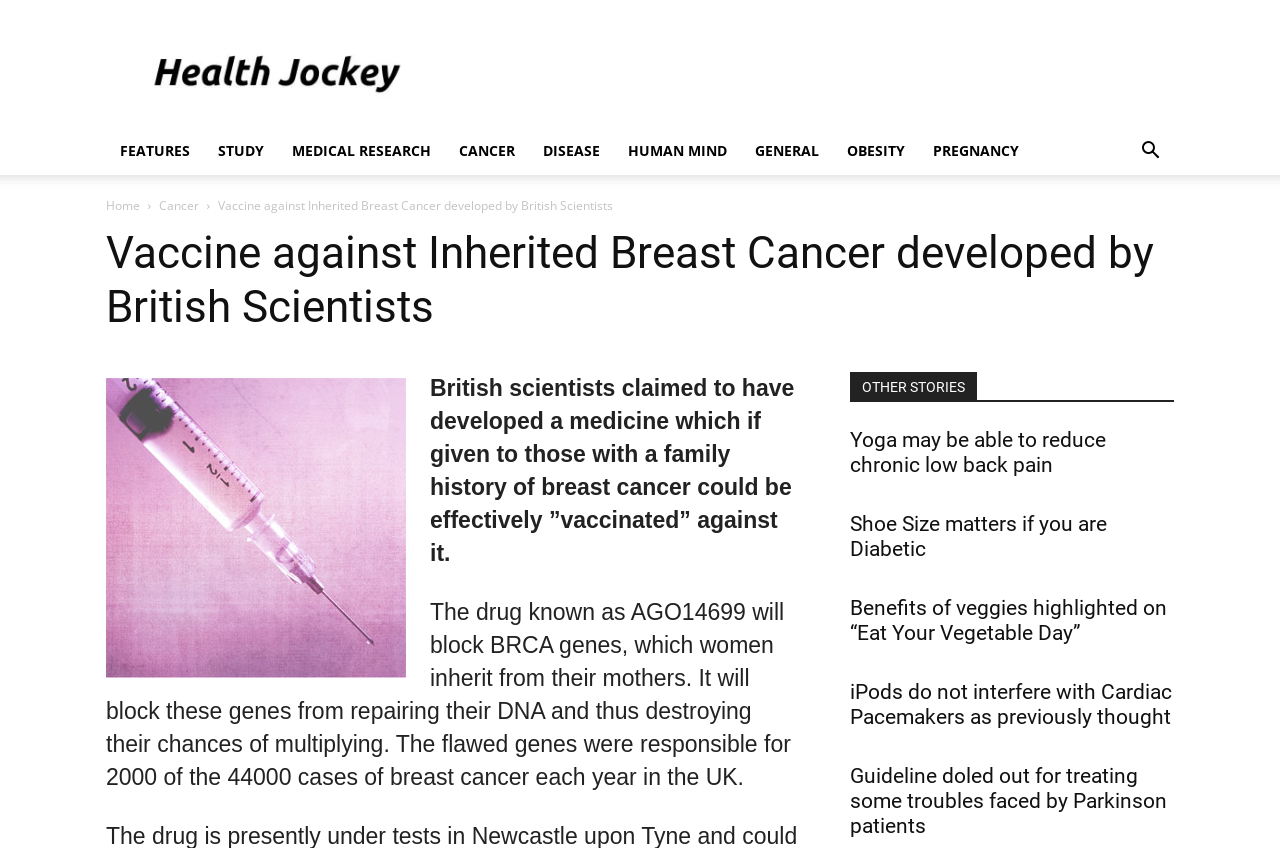What is the topic of the first link in the 'OTHER STORIES' section?
Answer the question with a detailed explanation, including all necessary information.

The first link in the 'OTHER STORIES' section is titled 'Yoga may be able to reduce chronic low back pain', indicating that the article is about the potential benefits of yoga in reducing back pain.